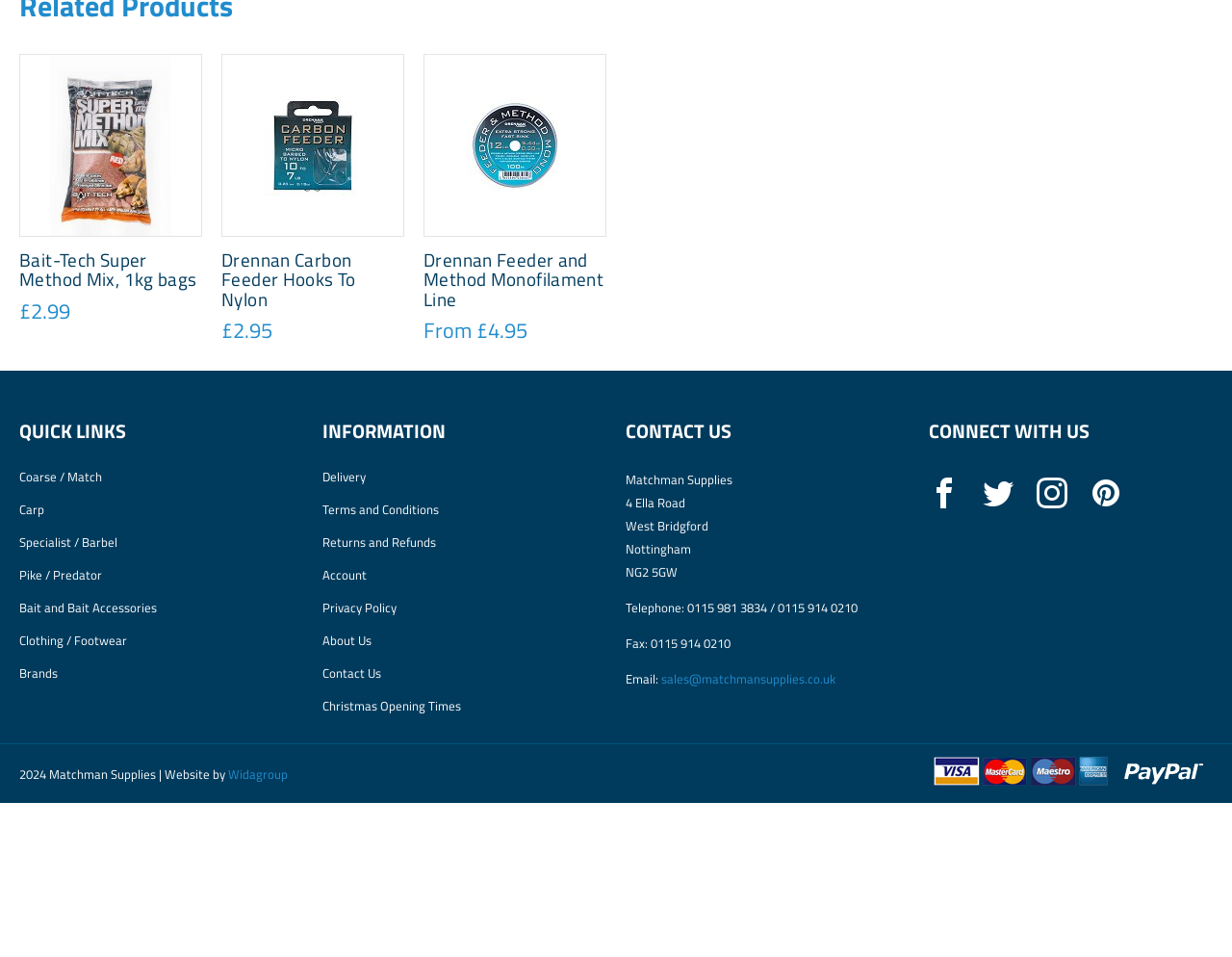Determine the bounding box coordinates for the UI element described. Format the coordinates as (top-left x, top-left y, bottom-right x, bottom-right y) and ensure all values are between 0 and 1. Element description: Instagram

[0.841, 0.659, 0.866, 0.692]